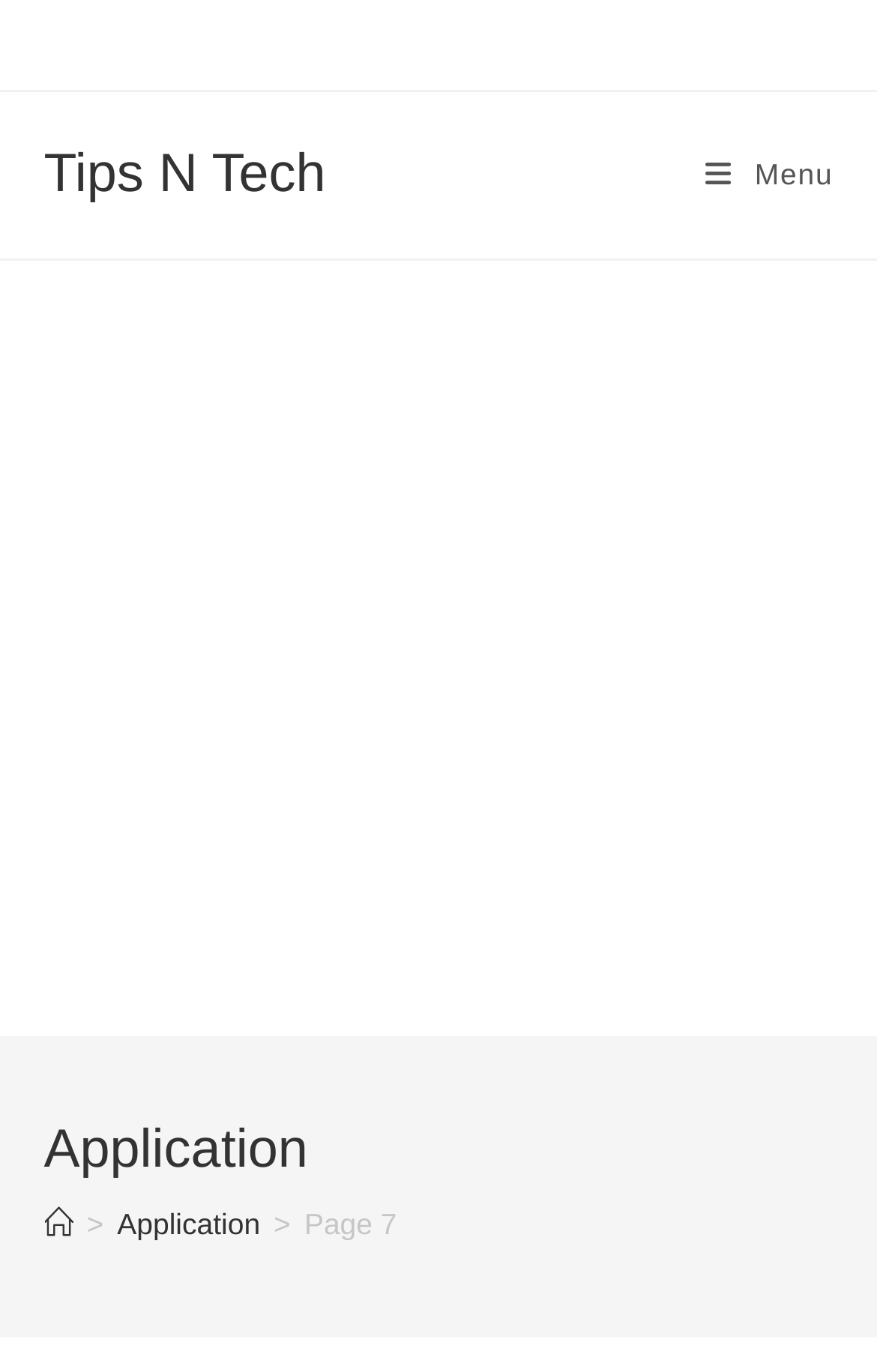Provide a single word or phrase to answer the given question: 
What is the current page number?

7